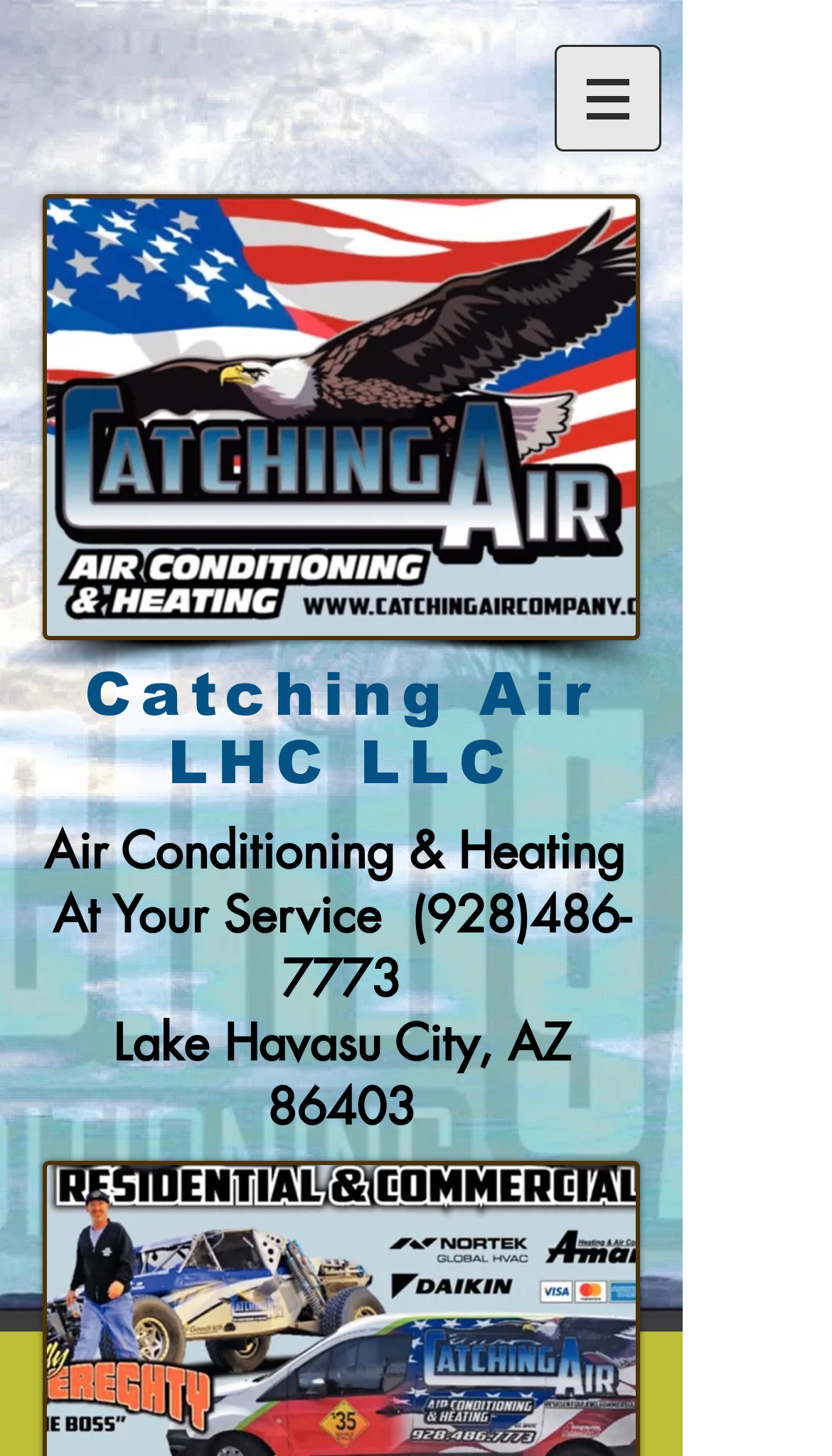Provide a short, one-word or phrase answer to the question below:
What is the company name?

Catching Air LHC LLC